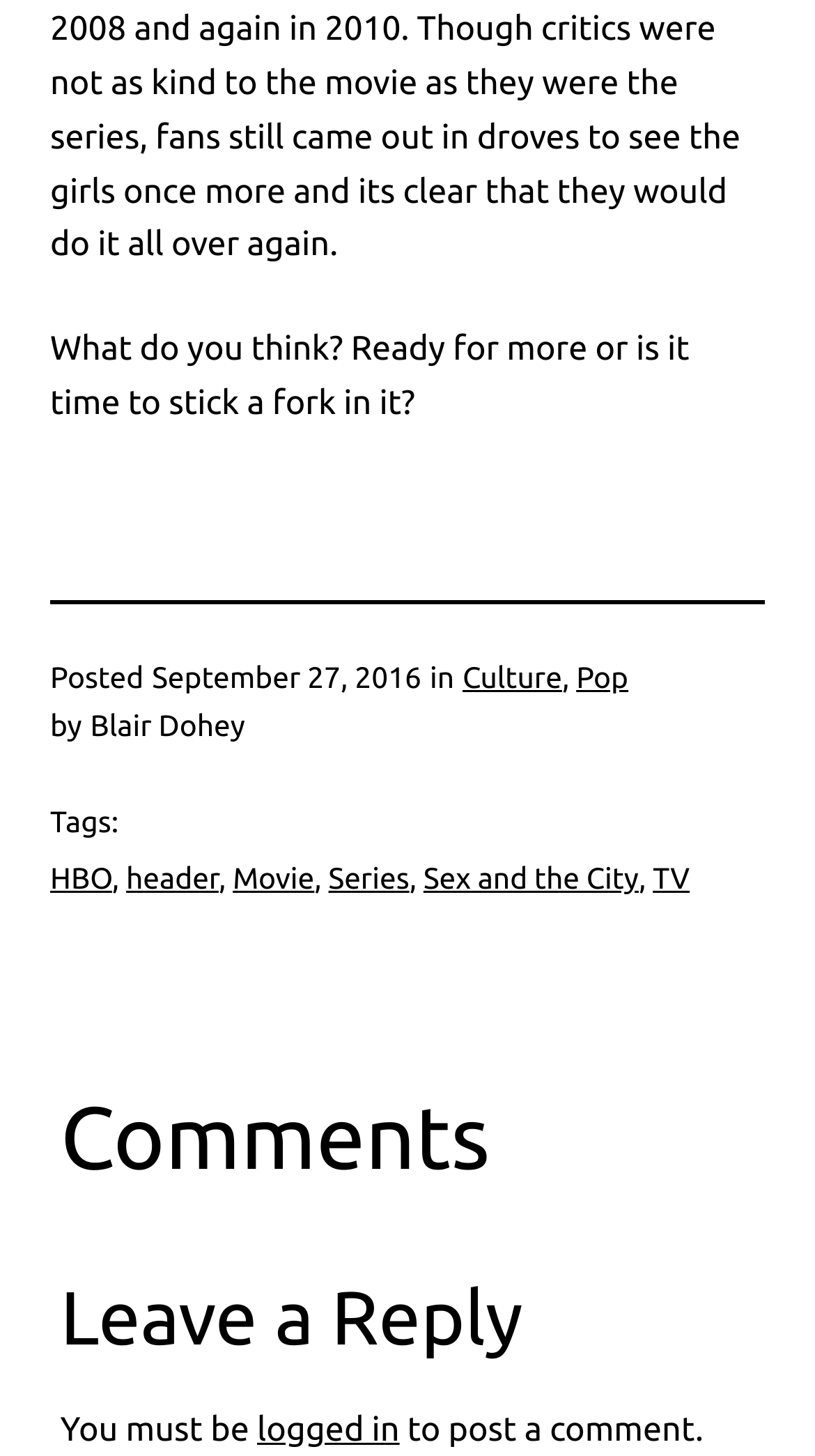Identify the bounding box coordinates of the area that should be clicked in order to complete the given instruction: "Click the 'Sex and the City' link". The bounding box coordinates should be four float numbers between 0 and 1, i.e., [left, top, right, bottom].

[0.52, 0.591, 0.784, 0.614]